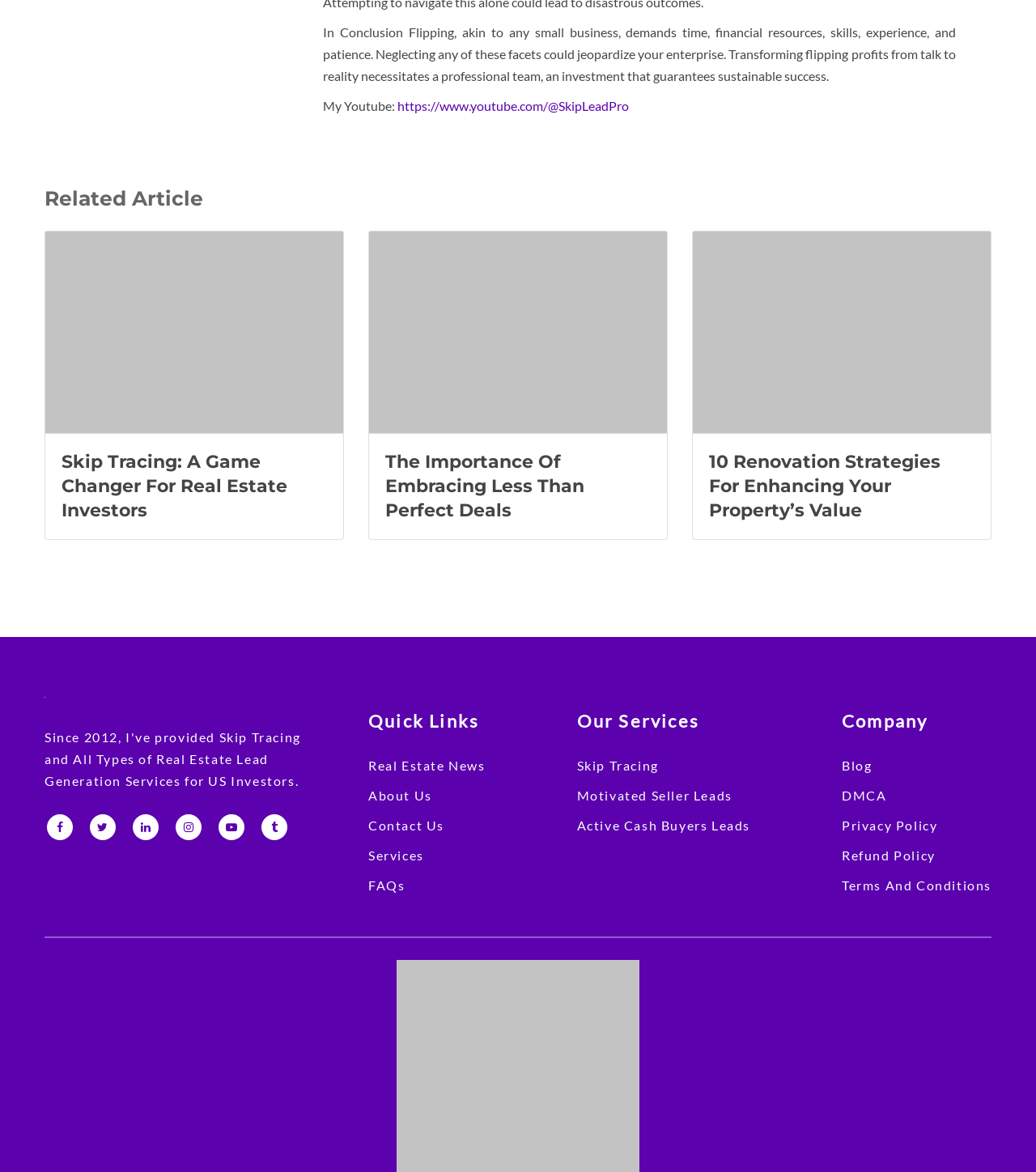Answer in one word or a short phrase: 
What is the name of the YouTube channel?

SkipLeadPro